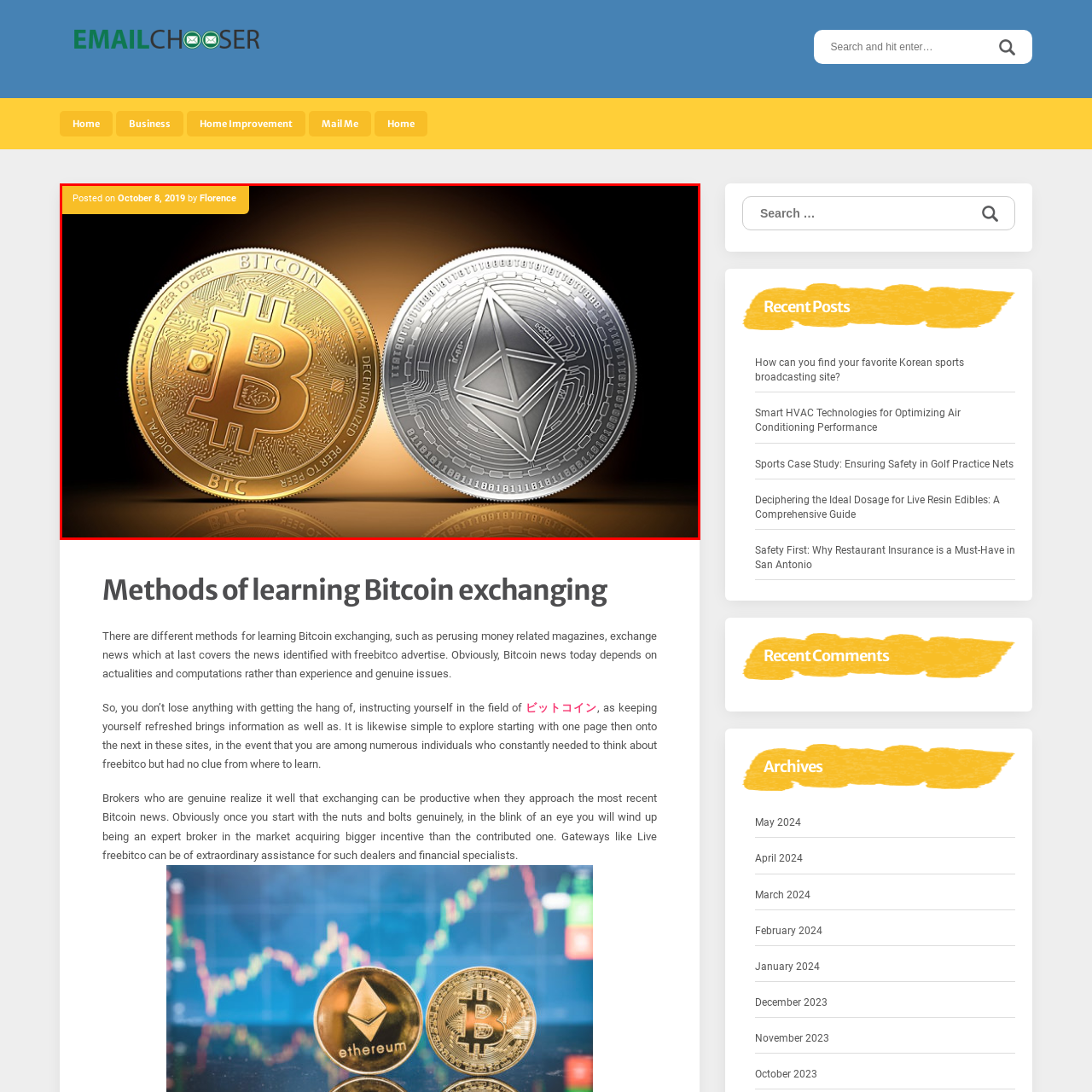Who is the author of the image?
Direct your attention to the area of the image outlined in red and provide a detailed response based on the visual information available.

The author of the image is Florence, as credited in the caption, which acknowledges Florence as the creator of the illustration.